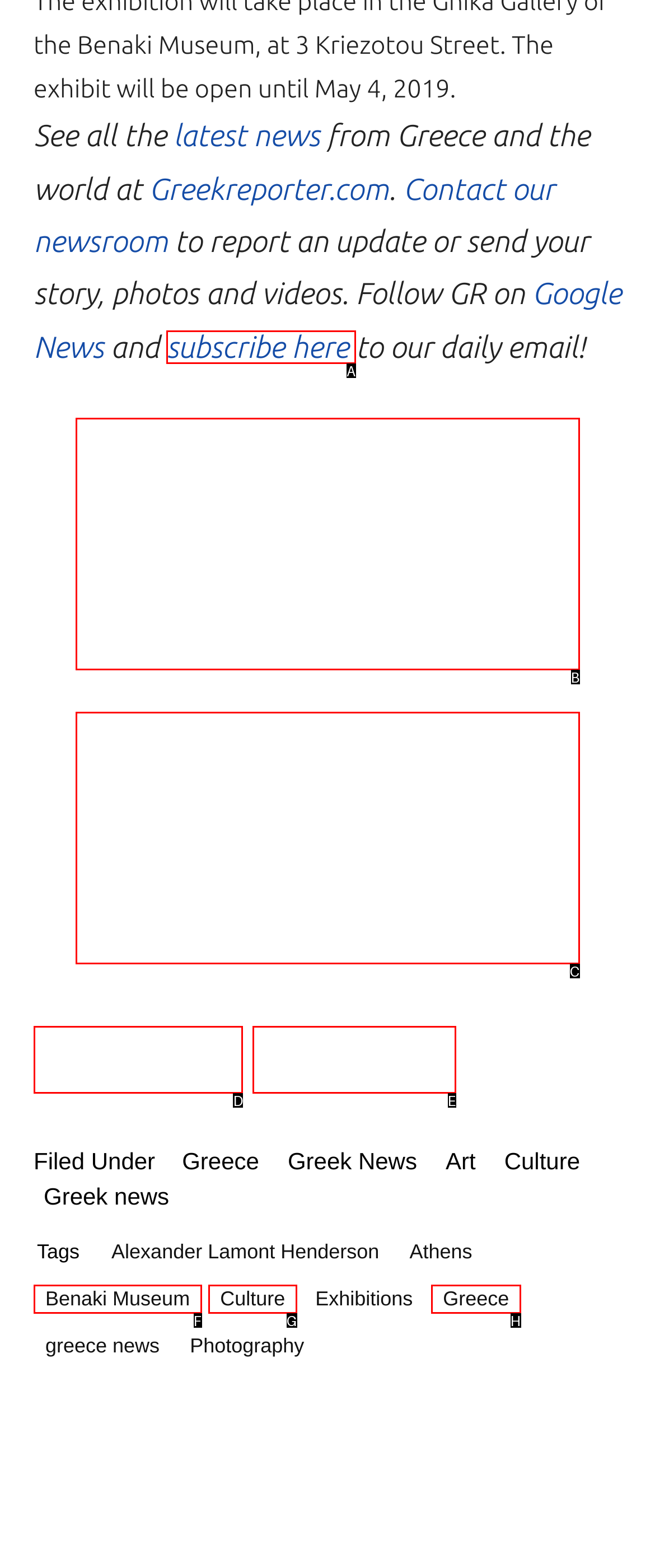Identify which lettered option completes the task: Subscribe to our daily email. Provide the letter of the correct choice.

A